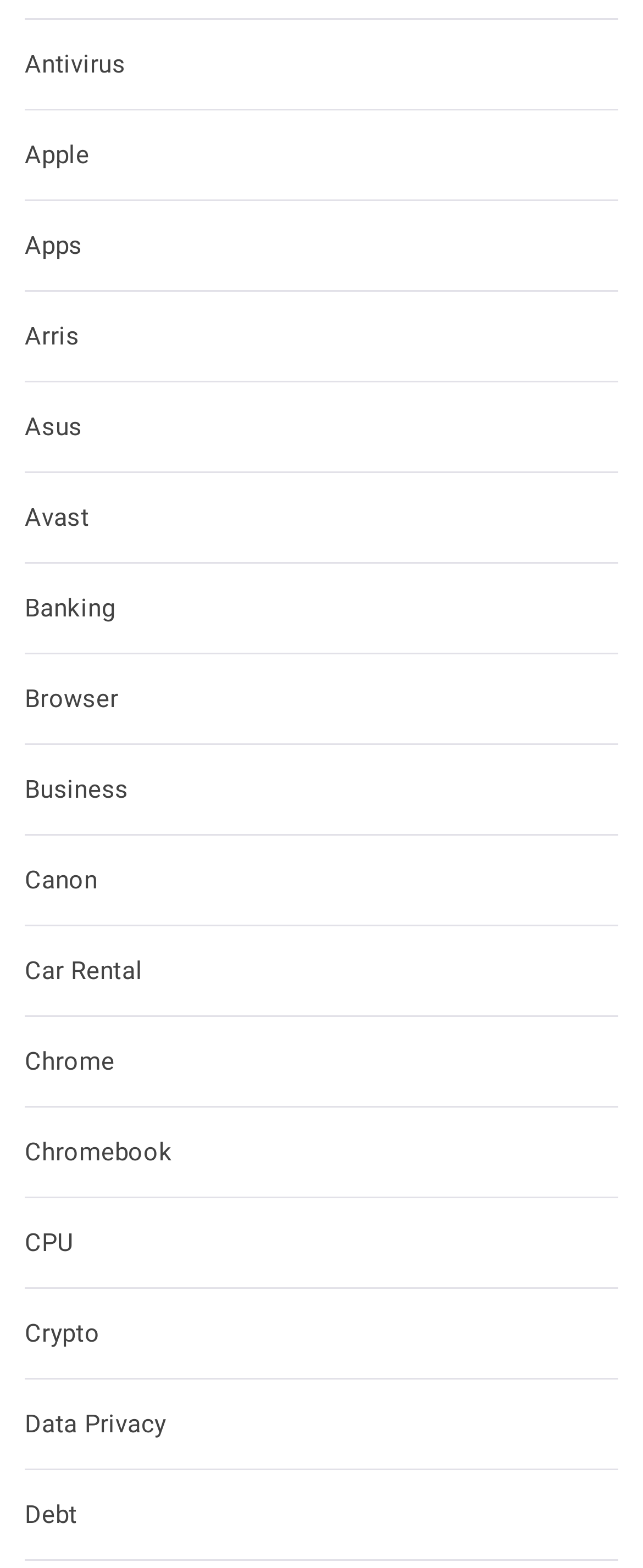Find and indicate the bounding box coordinates of the region you should select to follow the given instruction: "Check out Car Rental services".

[0.038, 0.61, 0.222, 0.628]